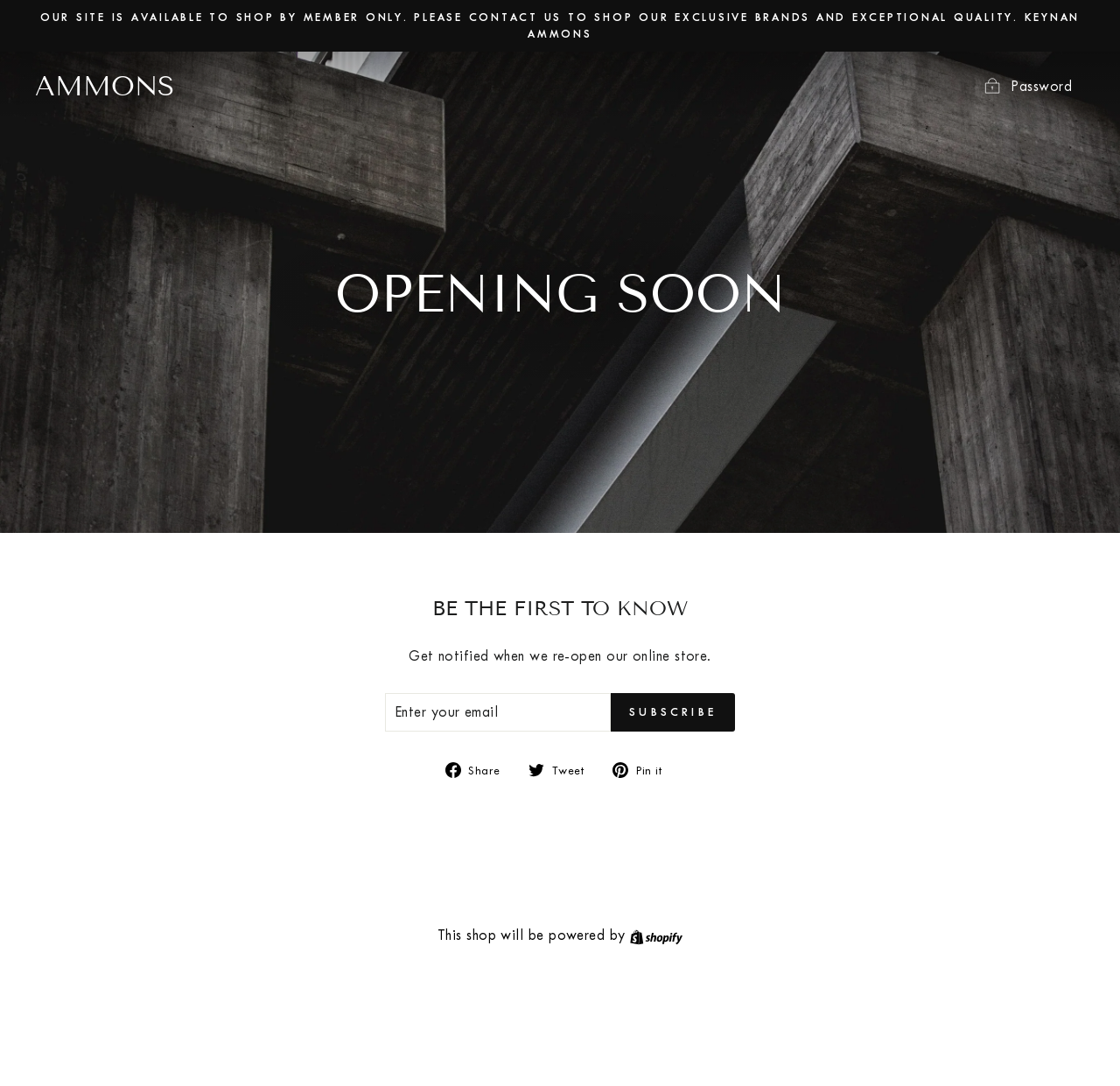What is the status of the online store?
Answer the question with a single word or phrase by looking at the picture.

Opening soon